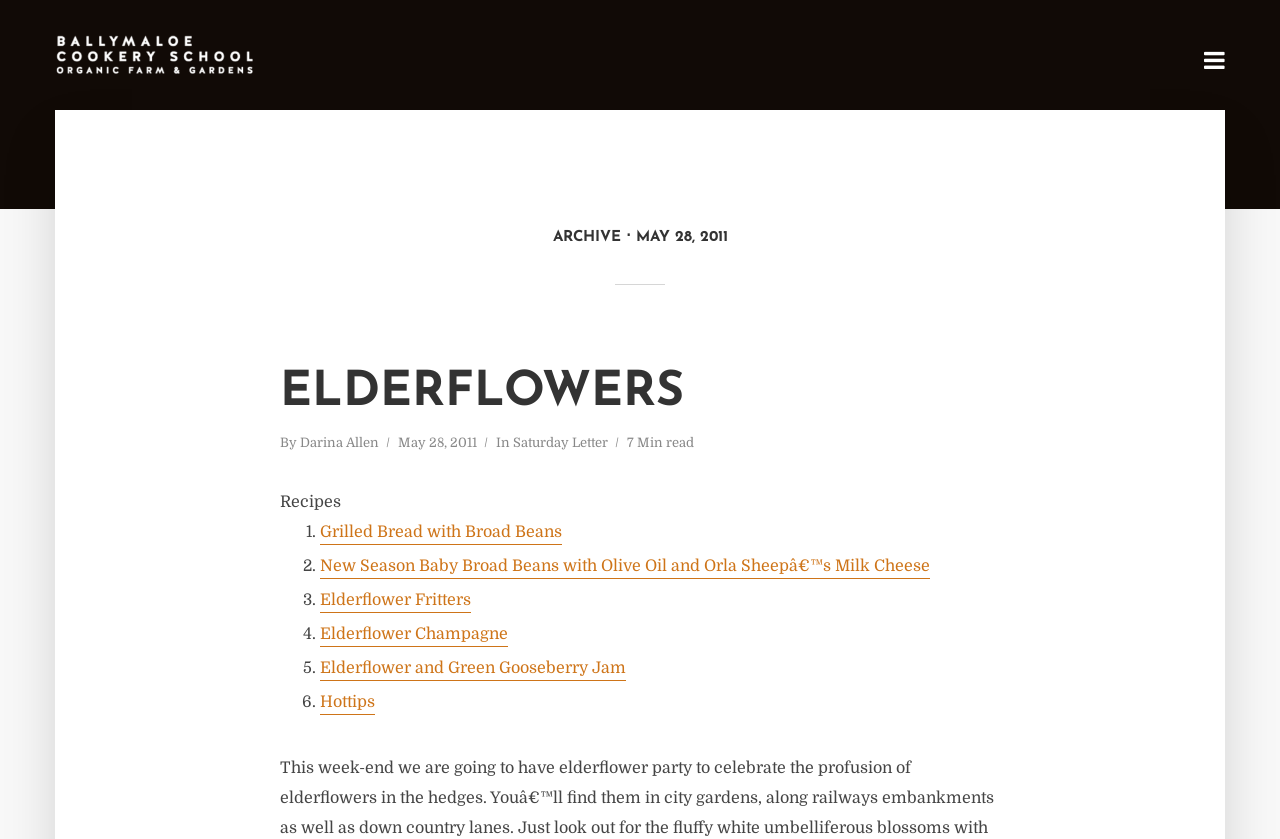What is the title of the Saturday Letter?
Answer with a single word or short phrase according to what you see in the image.

May 28, 2011 – Darina's Saturday Letter